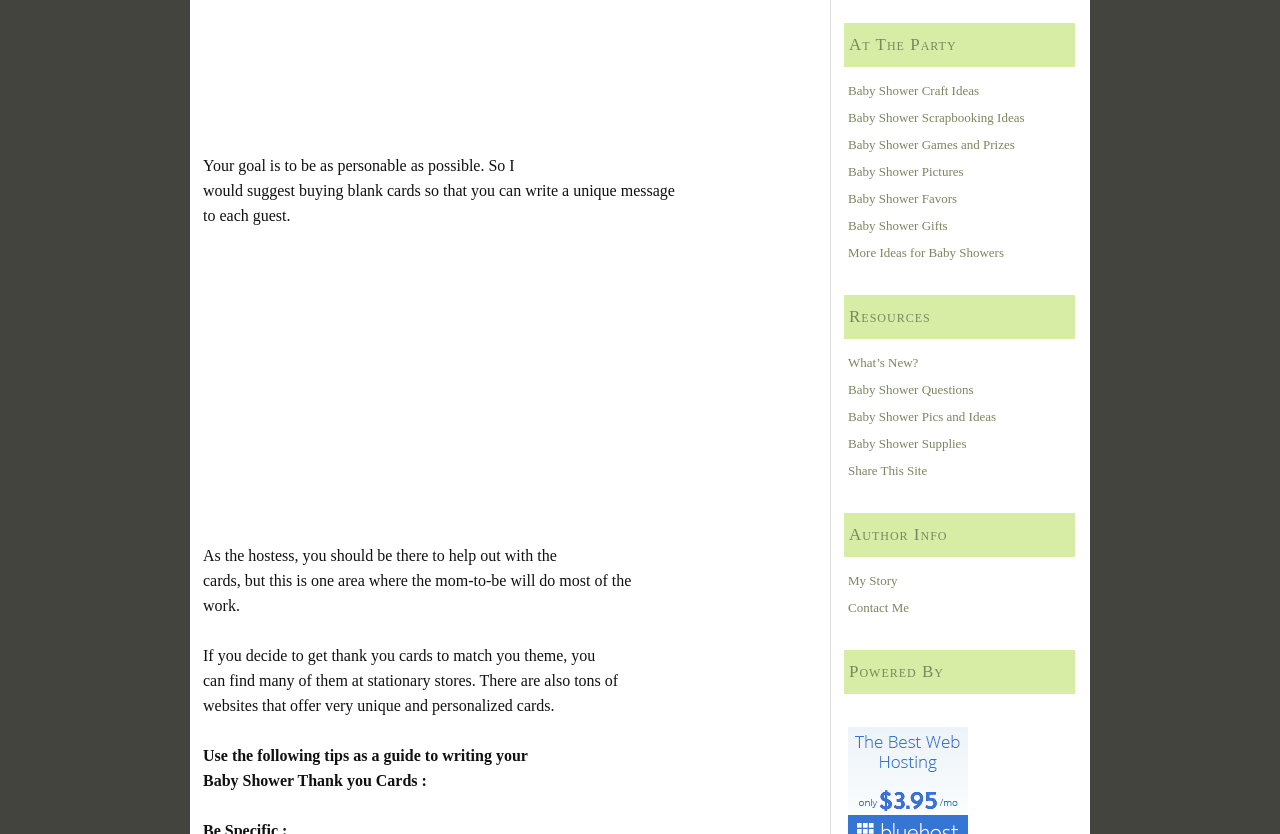Please locate the UI element described by "Baby Shower Scrapbooking Ideas" and provide its bounding box coordinates.

[0.659, 0.125, 0.841, 0.157]